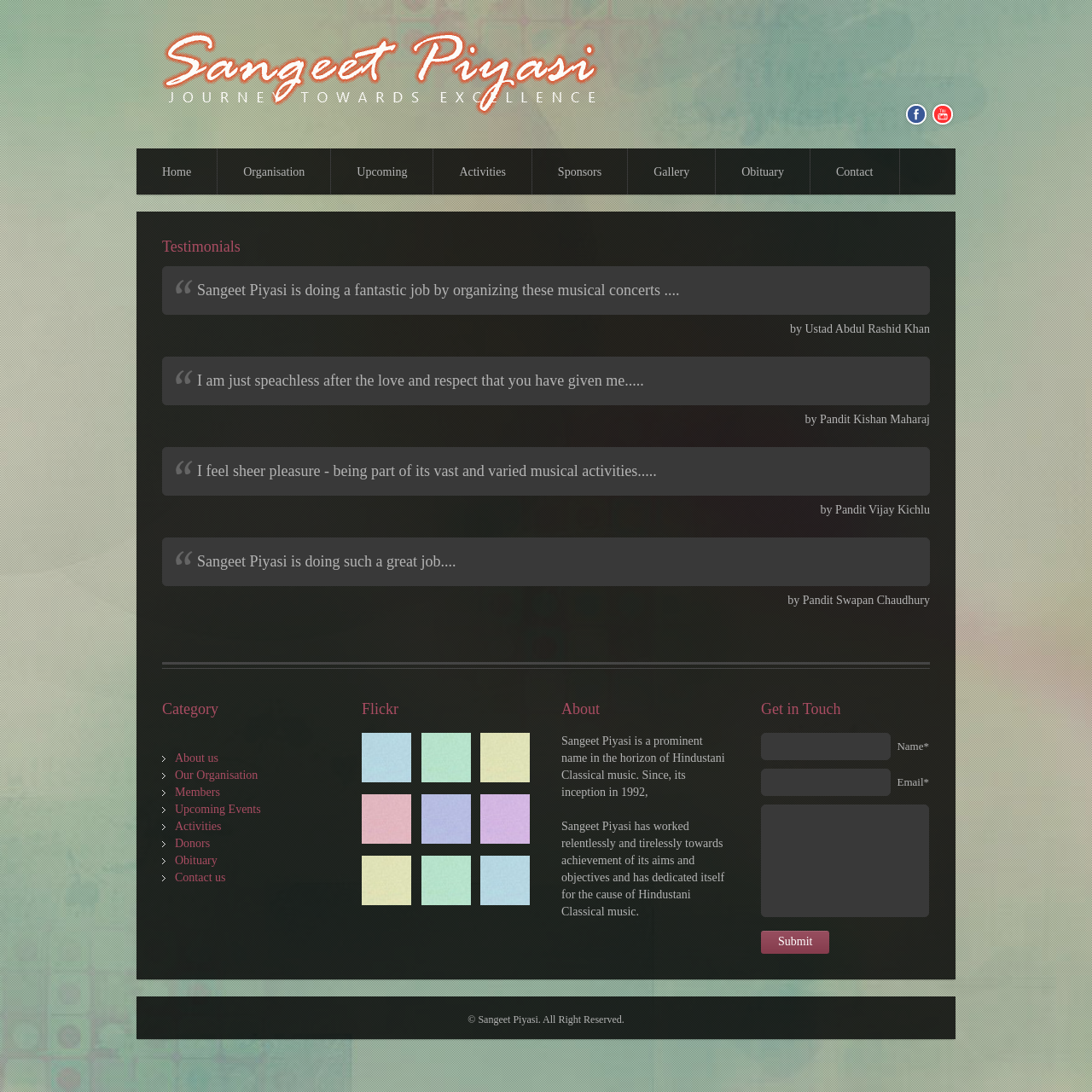Using the elements shown in the image, answer the question comprehensively: What can be found in the 'Testimonials' section?

The 'Testimonials' section contains blockquotes with quotes from various musicians, including Ustad Abdul Rashid Khan, Pandit Kishan Maharaj, Pandit Vijay Kichlu, and Pandit Swapan Chaudhury, praising the work of Sangeet Piyasi.